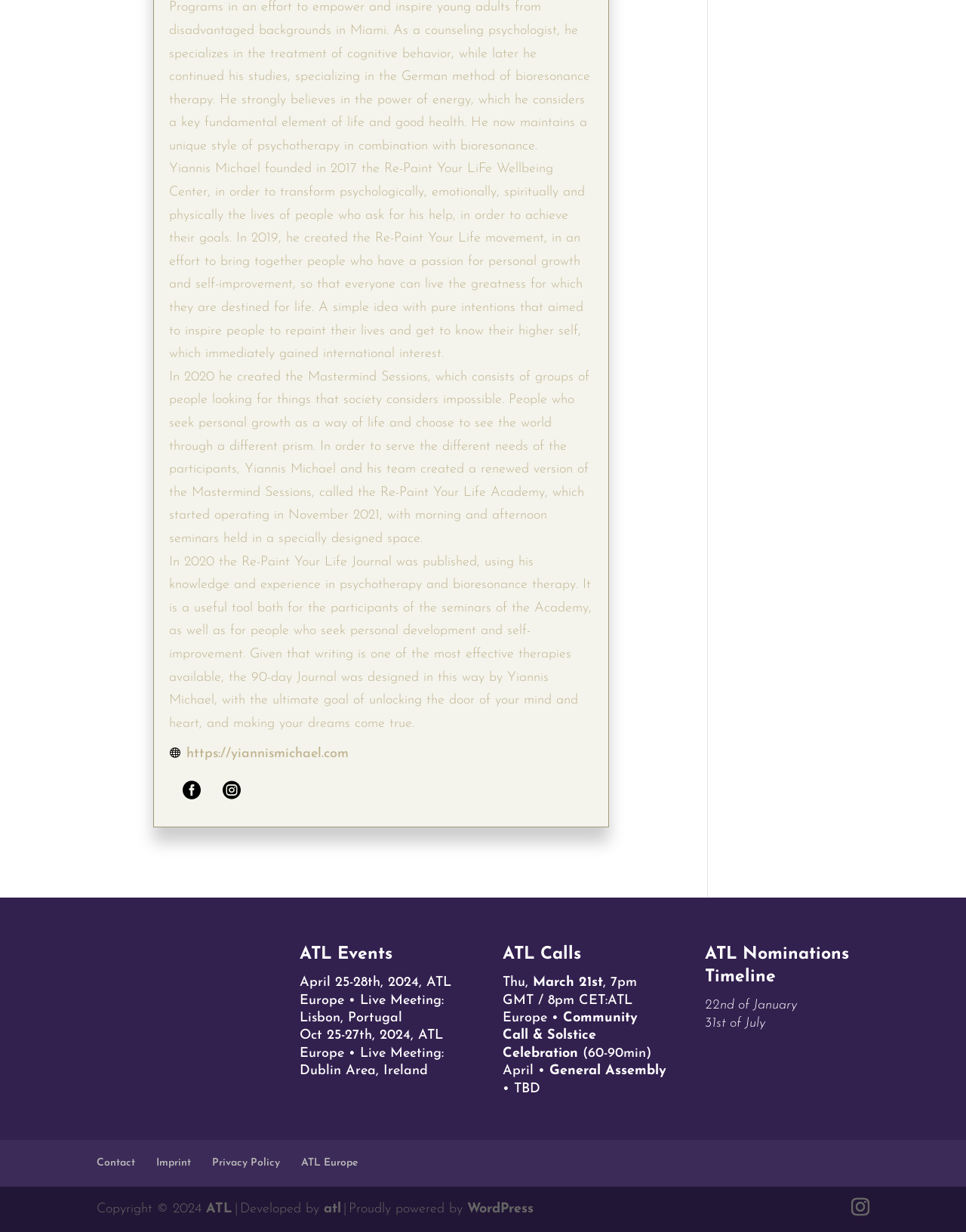Please provide a one-word or short phrase answer to the question:
Where is the next ATL Europe Live Meeting?

Lisbon, Portugal